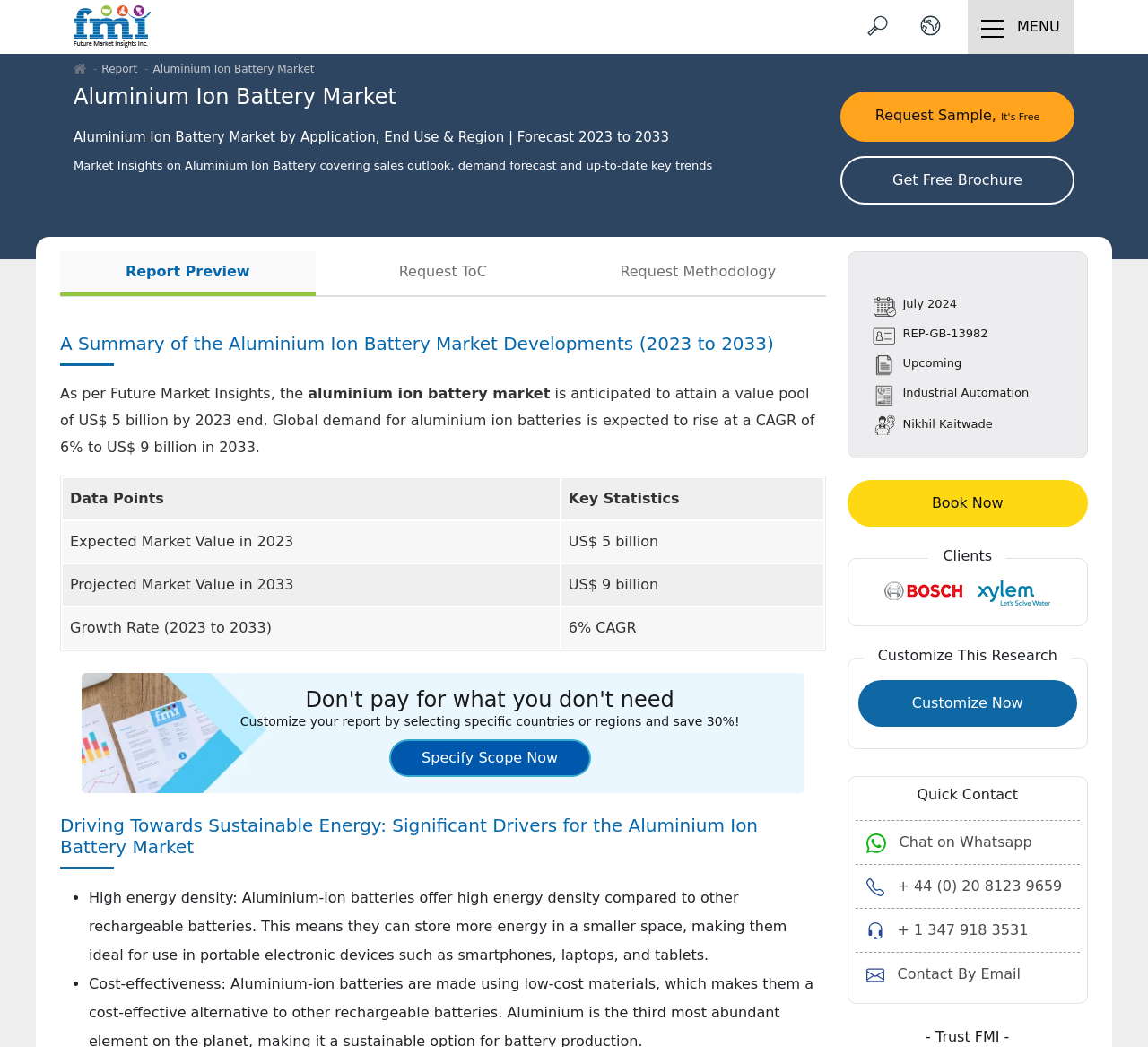Can you find the bounding box coordinates for the UI element given this description: "Industrial Automation"? Provide the coordinates as four float numbers between 0 and 1: [left, top, right, bottom].

[0.786, 0.367, 0.896, 0.388]